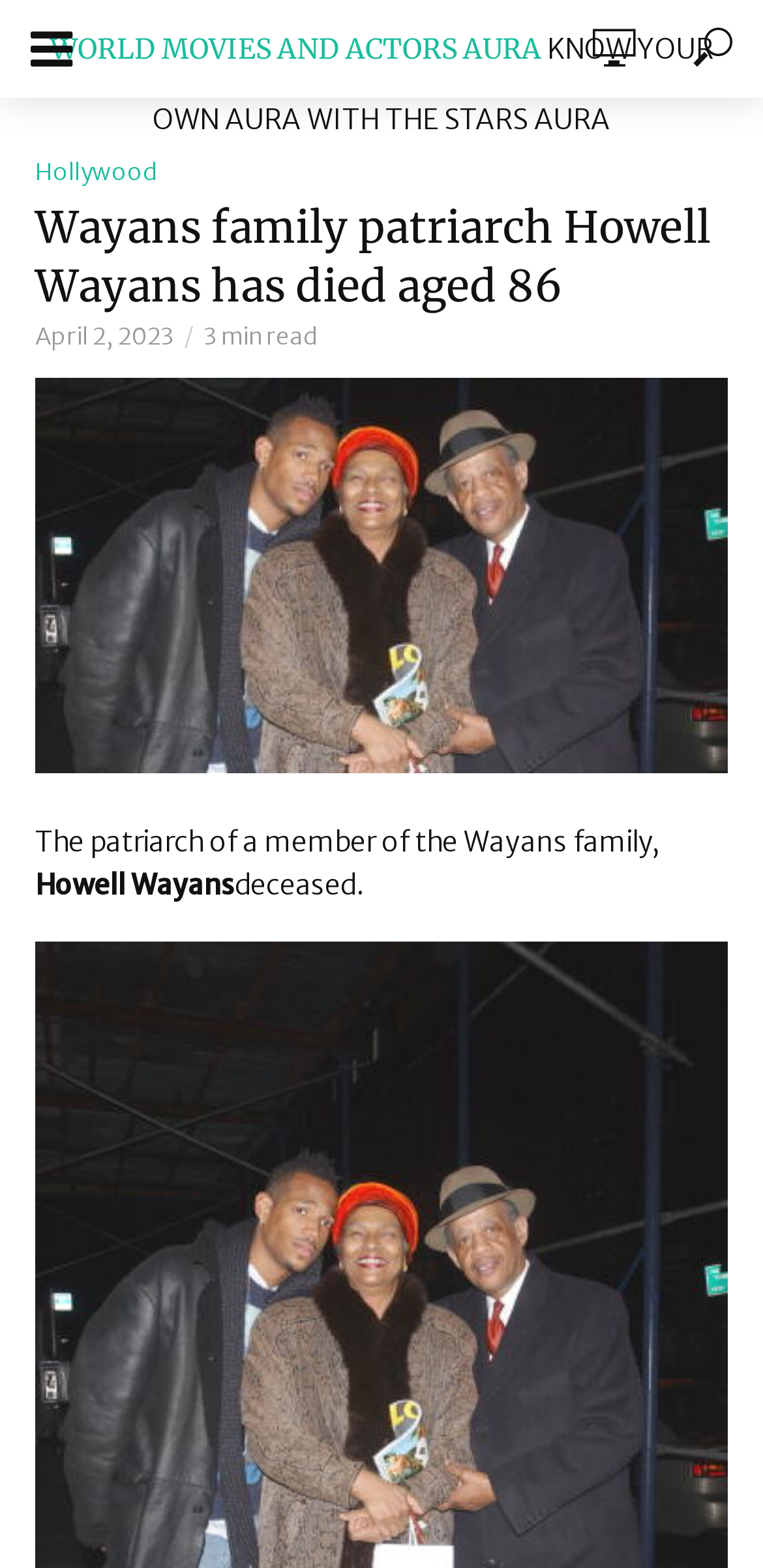From the details in the image, provide a thorough response to the question: How many minutes does it take to read the article?

I found the answer by looking at the text content of the webpage, specifically the text '3 min read' which indicates the time it takes to read the article.